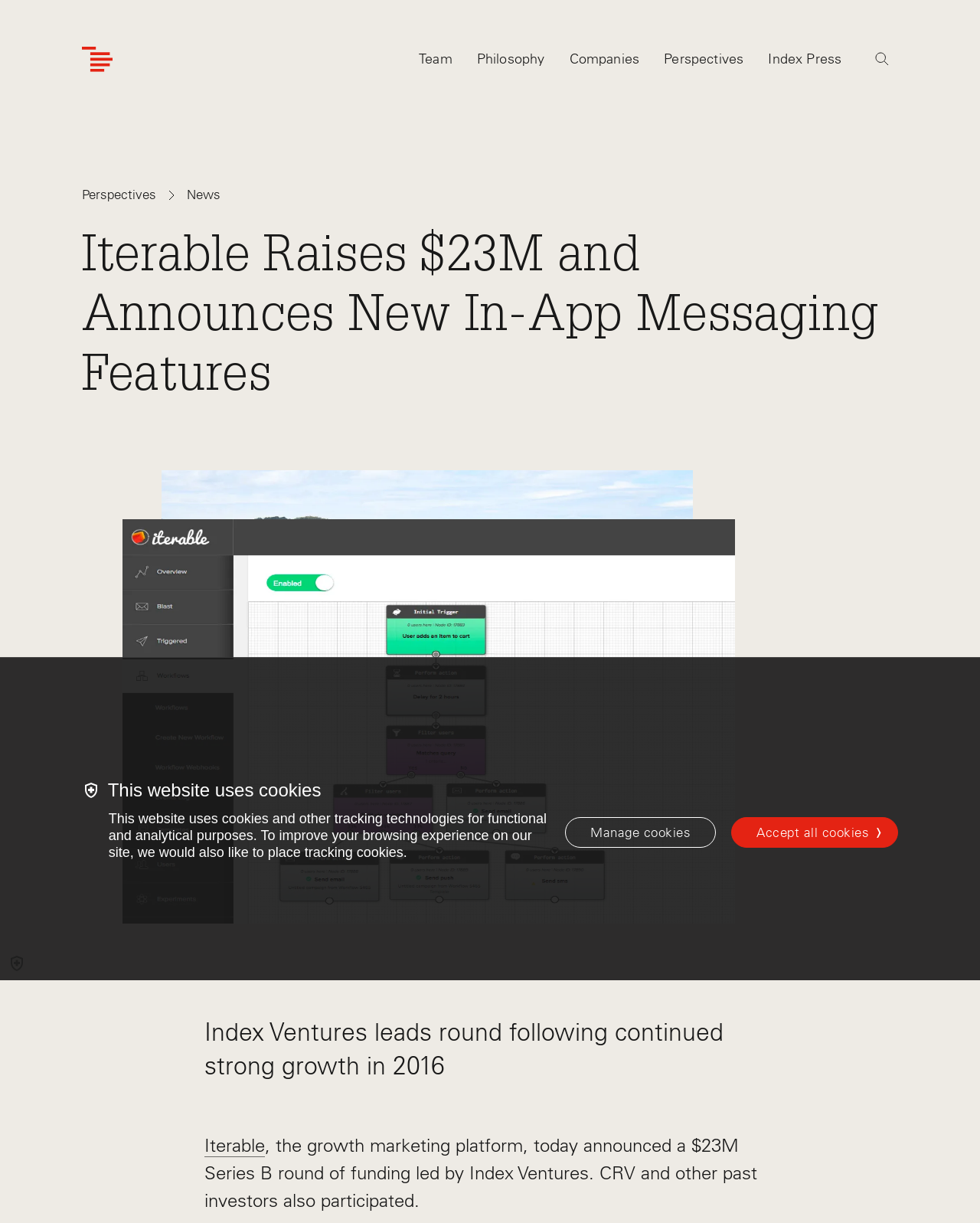Provide the bounding box coordinates of the UI element that matches the description: "aria-label="Index Ventures Logo Home Link"".

[0.083, 0.038, 0.115, 0.059]